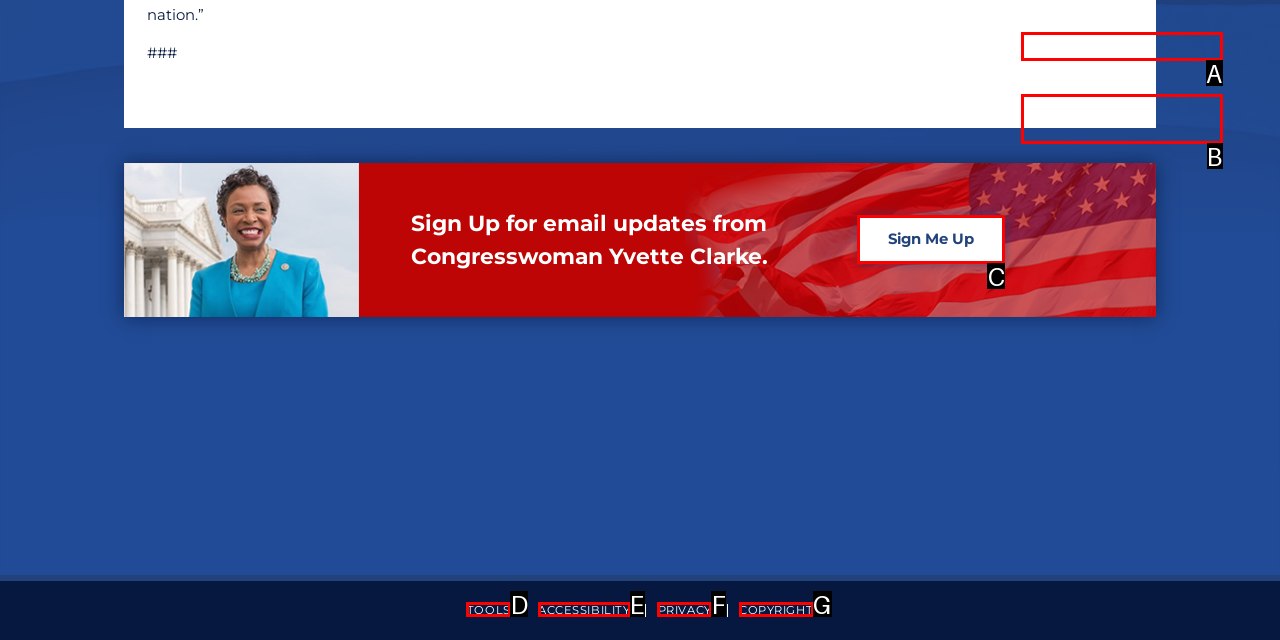Choose the HTML element that best fits the description: Sign Me Up. Answer with the option's letter directly.

C